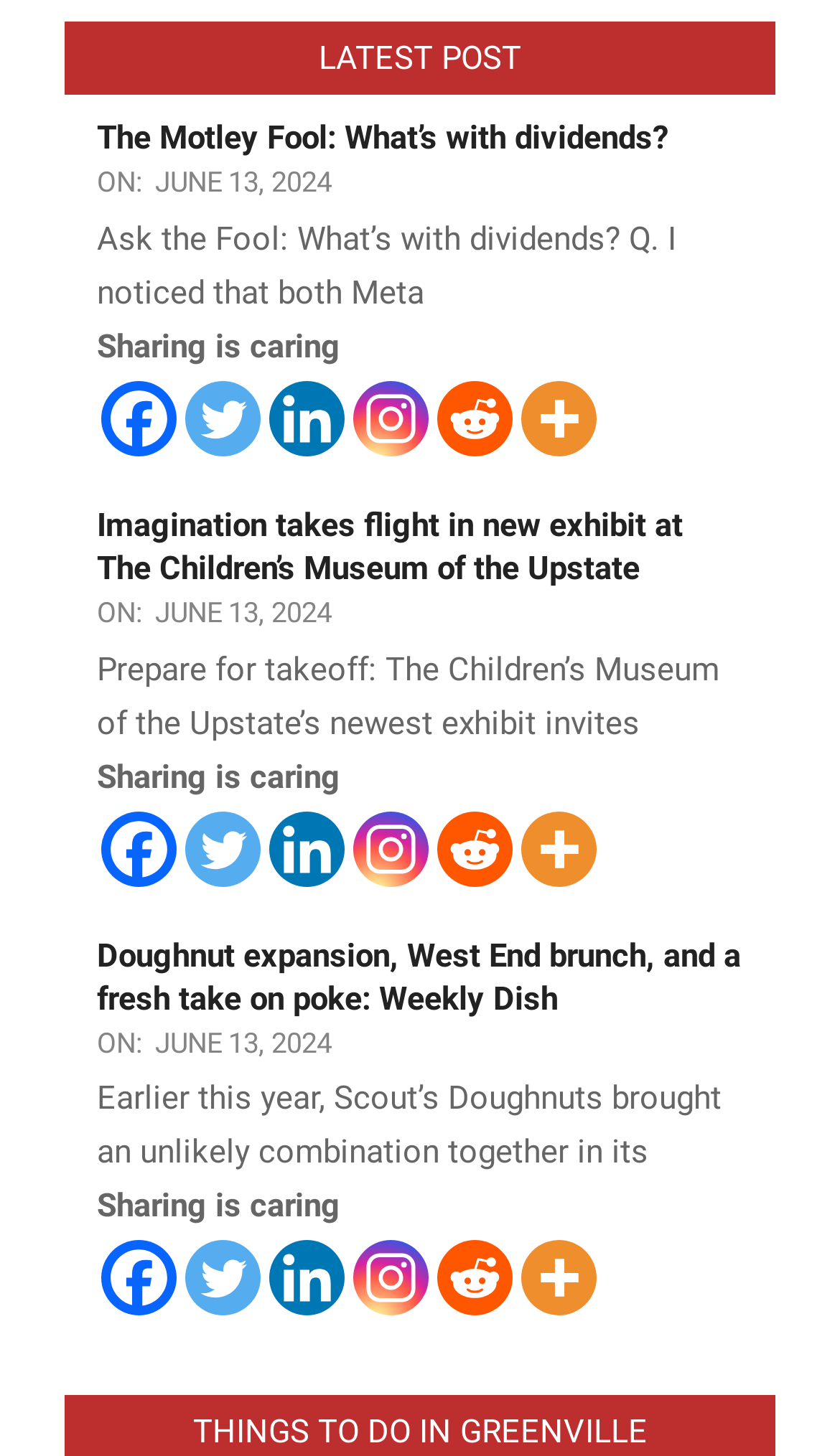Locate the bounding box coordinates of the element I should click to achieve the following instruction: "Click on 'The Motley Fool: What’s with dividends?' link".

[0.115, 0.082, 0.795, 0.109]